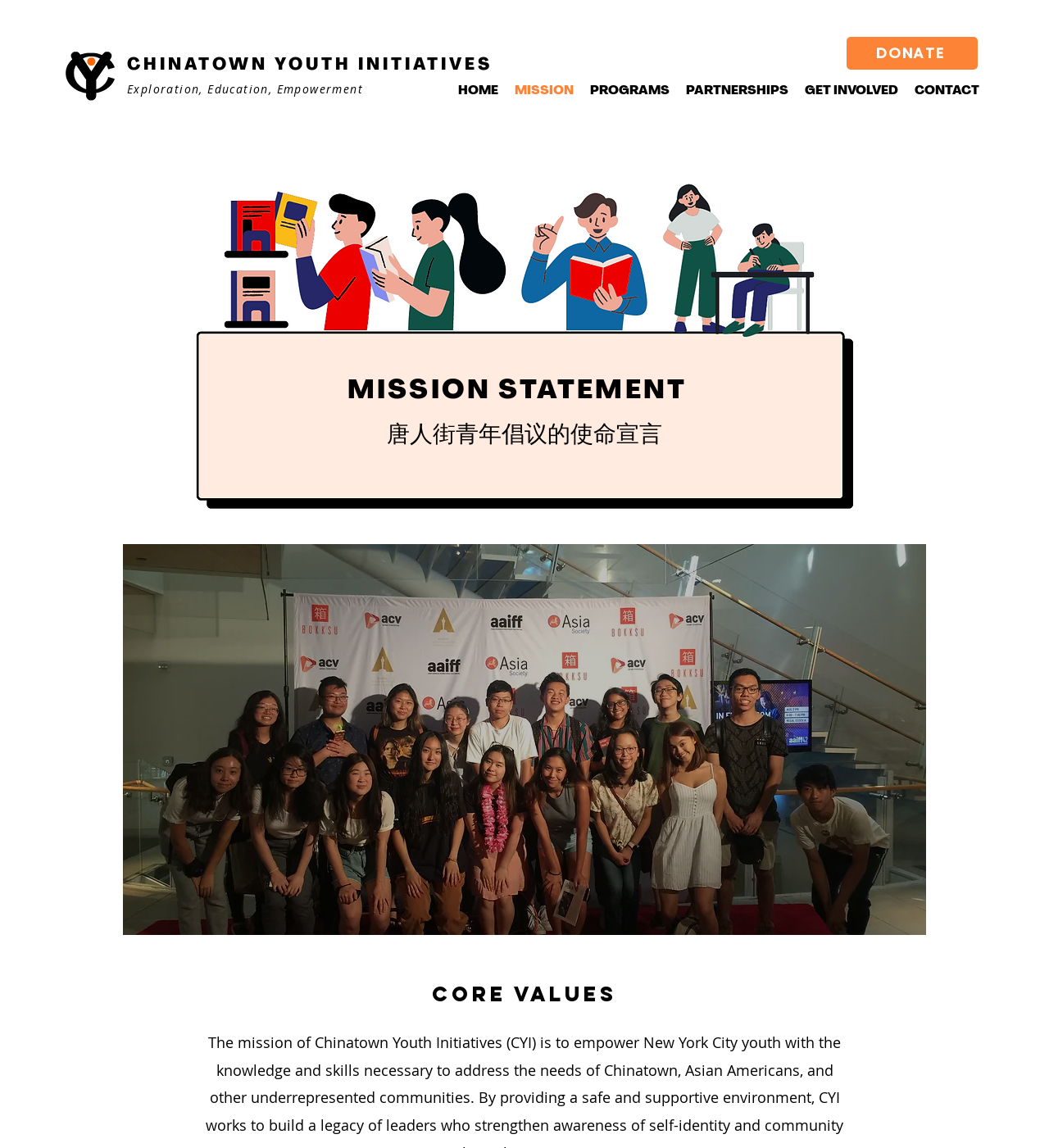Determine the bounding box for the UI element described here: "PARTNERSHIPS".

[0.646, 0.067, 0.759, 0.092]